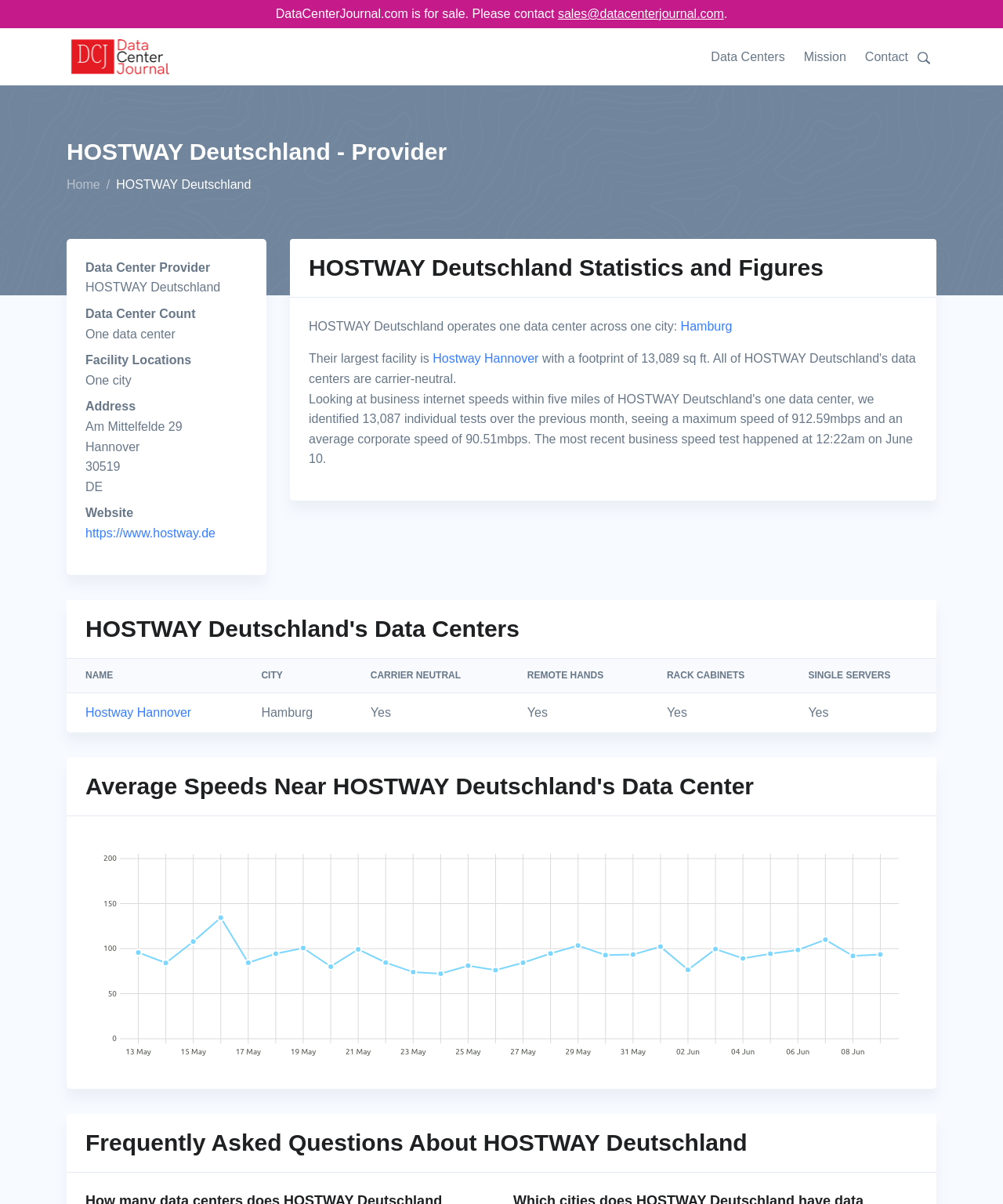What is the purpose of the graph shown on the webpage?
Analyze the screenshot and provide a detailed answer to the question.

I found the answer by looking at the heading 'Average Speeds Near HOSTWAY Deutschland's Data Center' which is above the graph, and the graph itself which appears to show speed data over time.